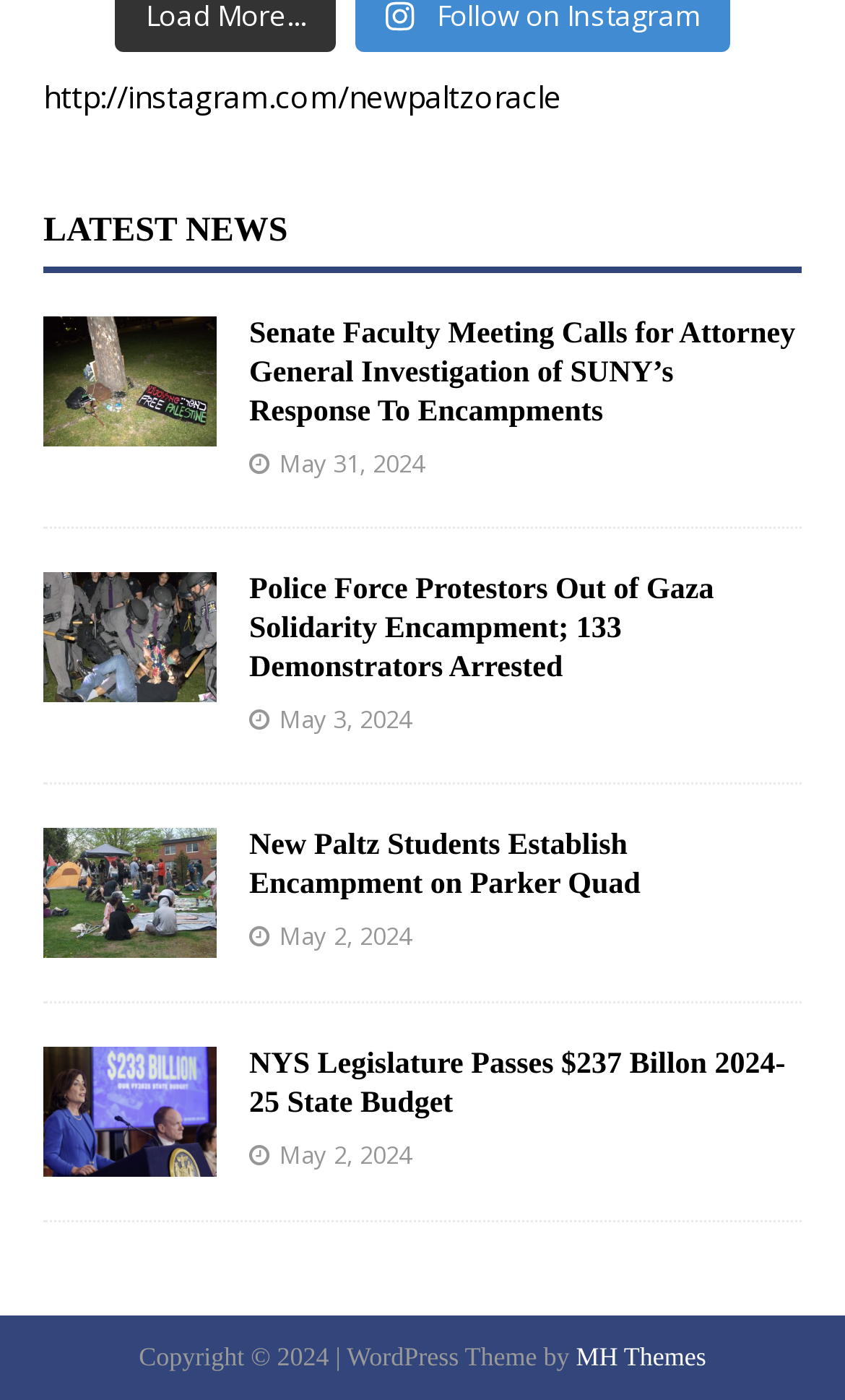What is the purpose of the link 'http://instagram.com/newpaltzoracle'?
Give a detailed explanation using the information visible in the image.

The webpage has a link 'http://instagram.com/newpaltzoracle' which suggests that the purpose of the link is to visit the Instagram page of New Paltz Oracle.